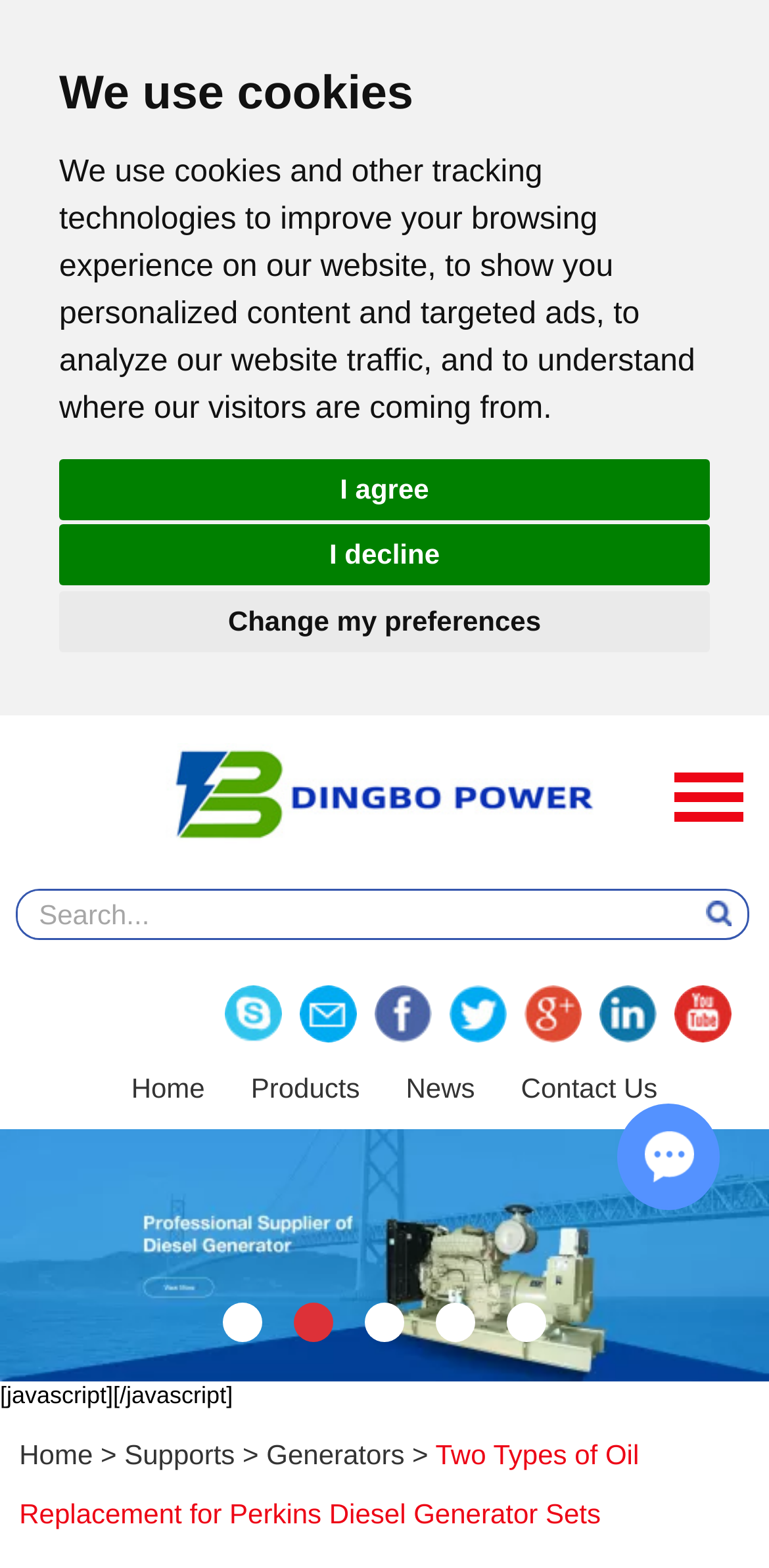Identify the bounding box coordinates of the region that should be clicked to execute the following instruction: "Visit the homepage".

[0.158, 0.669, 0.279, 0.72]